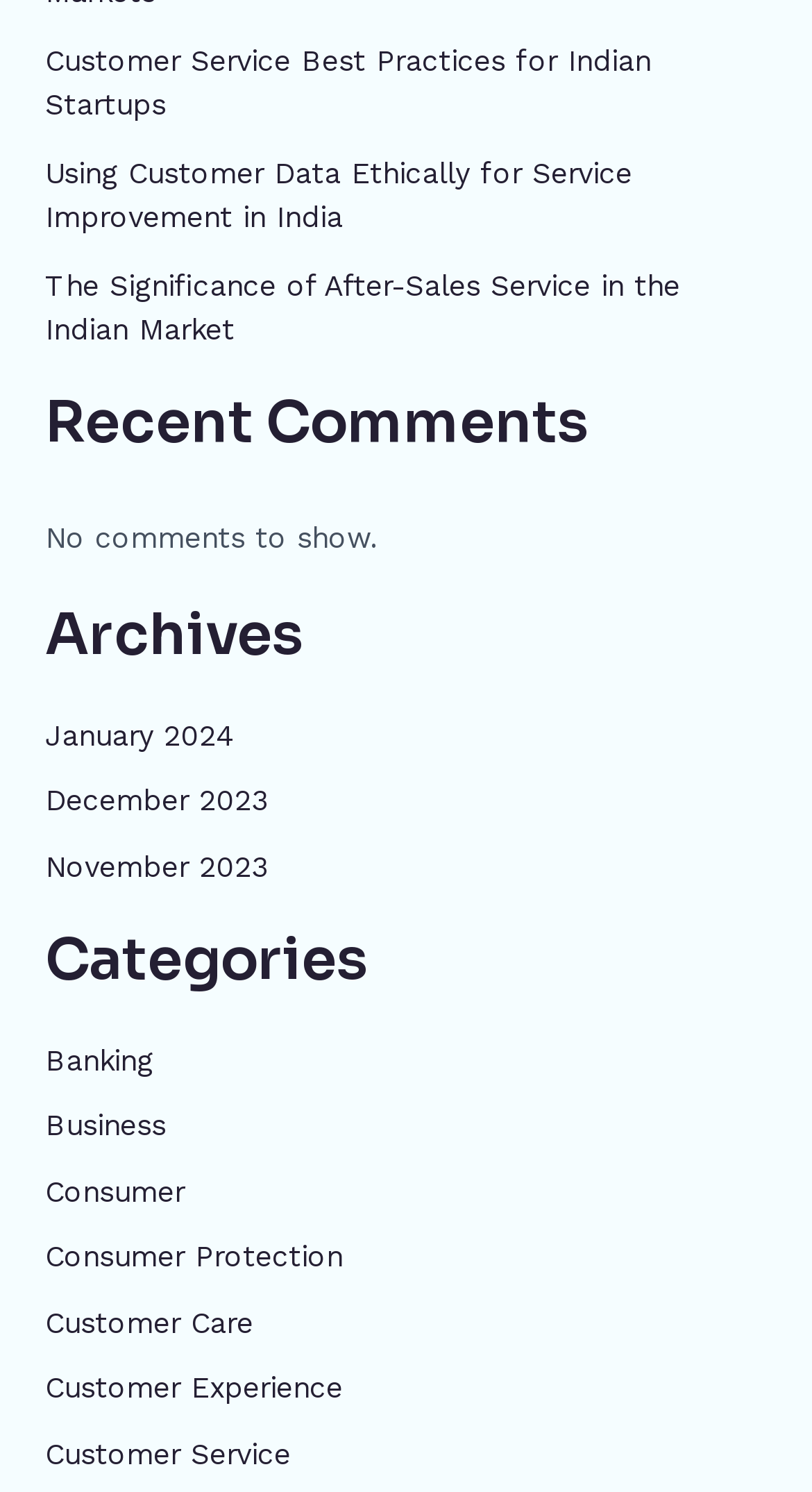How many comments are shown on the webpage?
Kindly give a detailed and elaborate answer to the question.

The webpage has a section labeled 'Recent Comments' with the text 'No comments to show.', indicating that there are no comments displayed on the webpage.